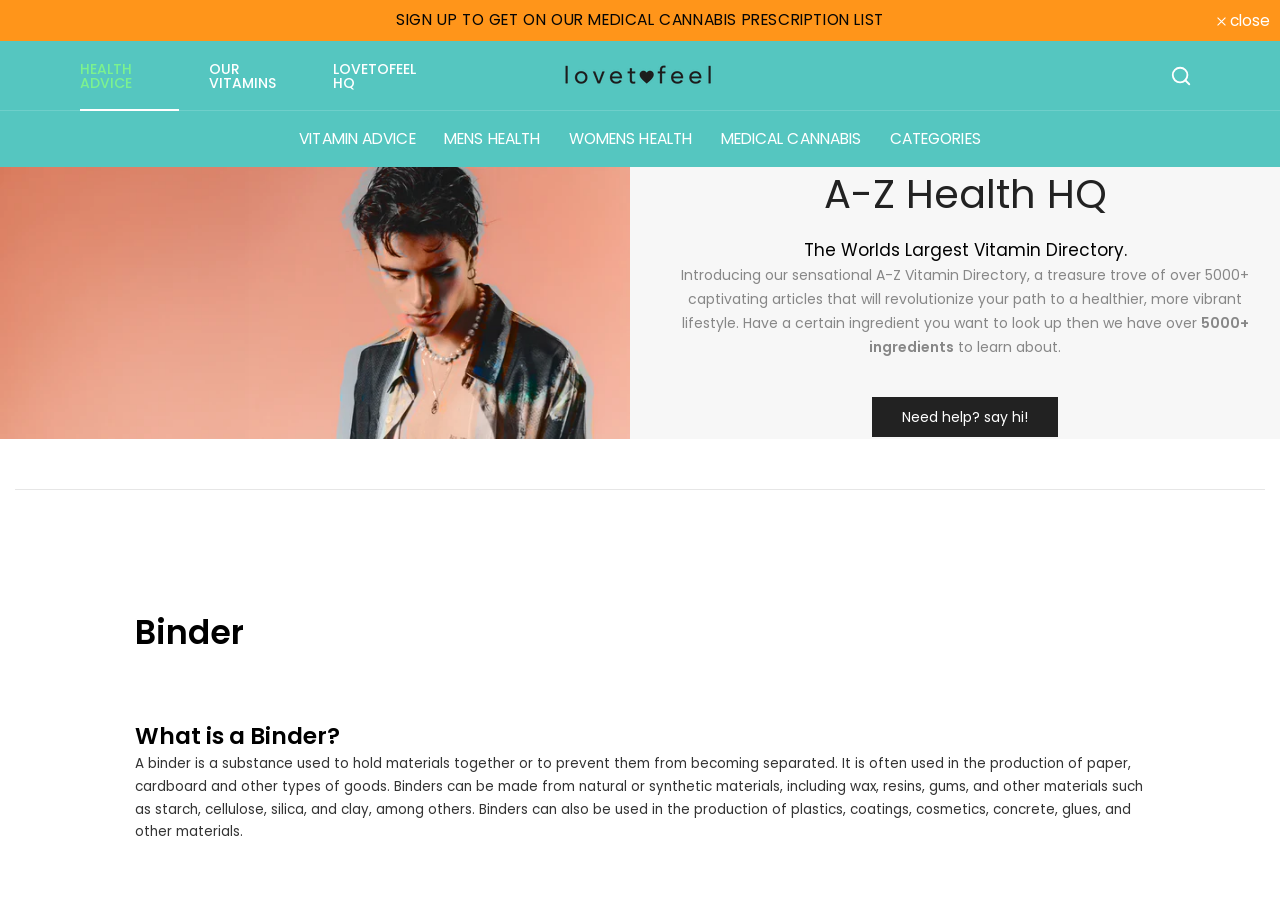Please identify the coordinates of the bounding box for the clickable region that will accomplish this instruction: "Close the popup".

[0.008, 0.014, 0.049, 0.031]